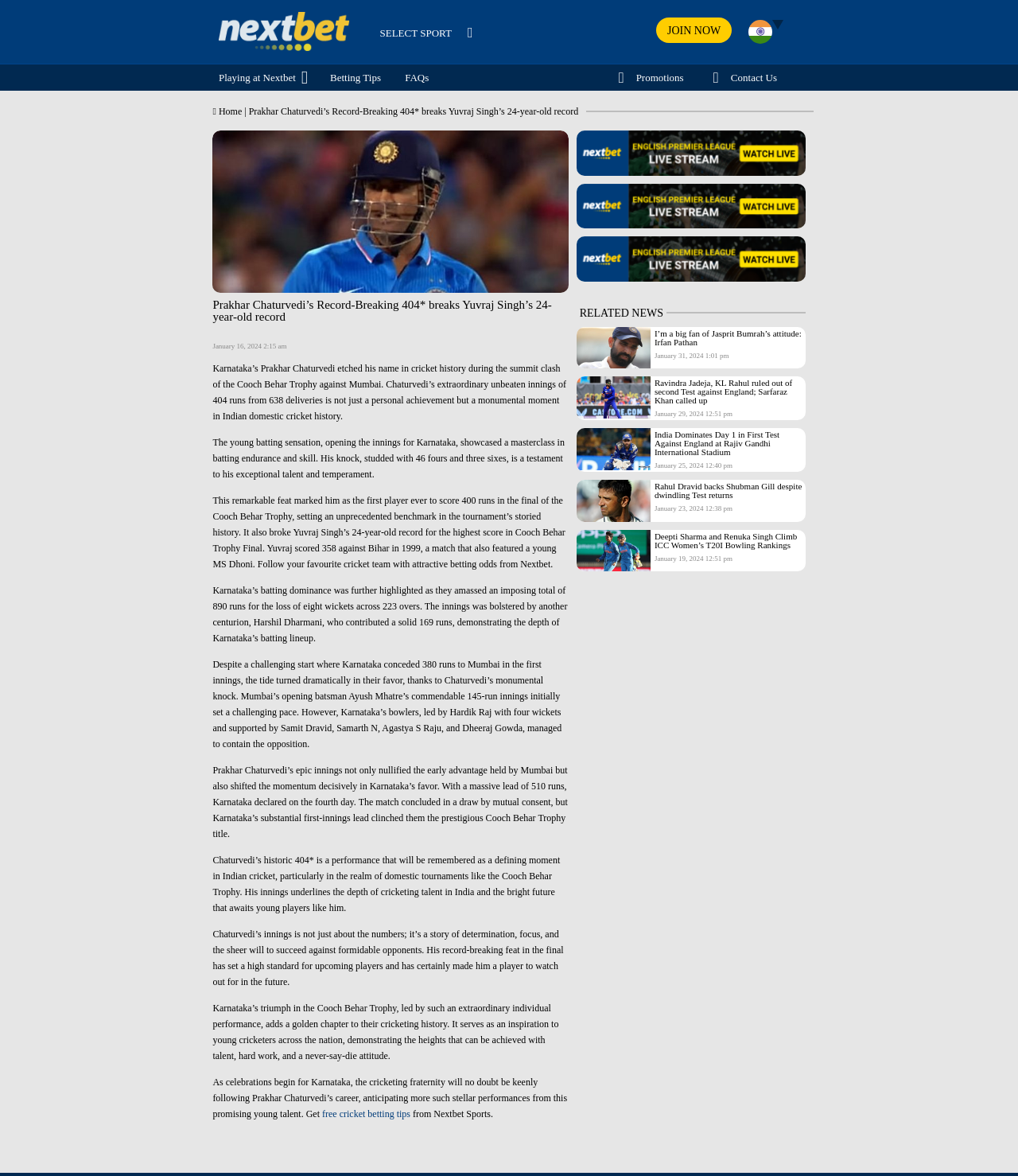Determine the bounding box coordinates for the UI element with the following description: "Contact Us". The coordinates should be four float numbers between 0 and 1, represented as [left, top, right, bottom].

[0.718, 0.061, 0.763, 0.071]